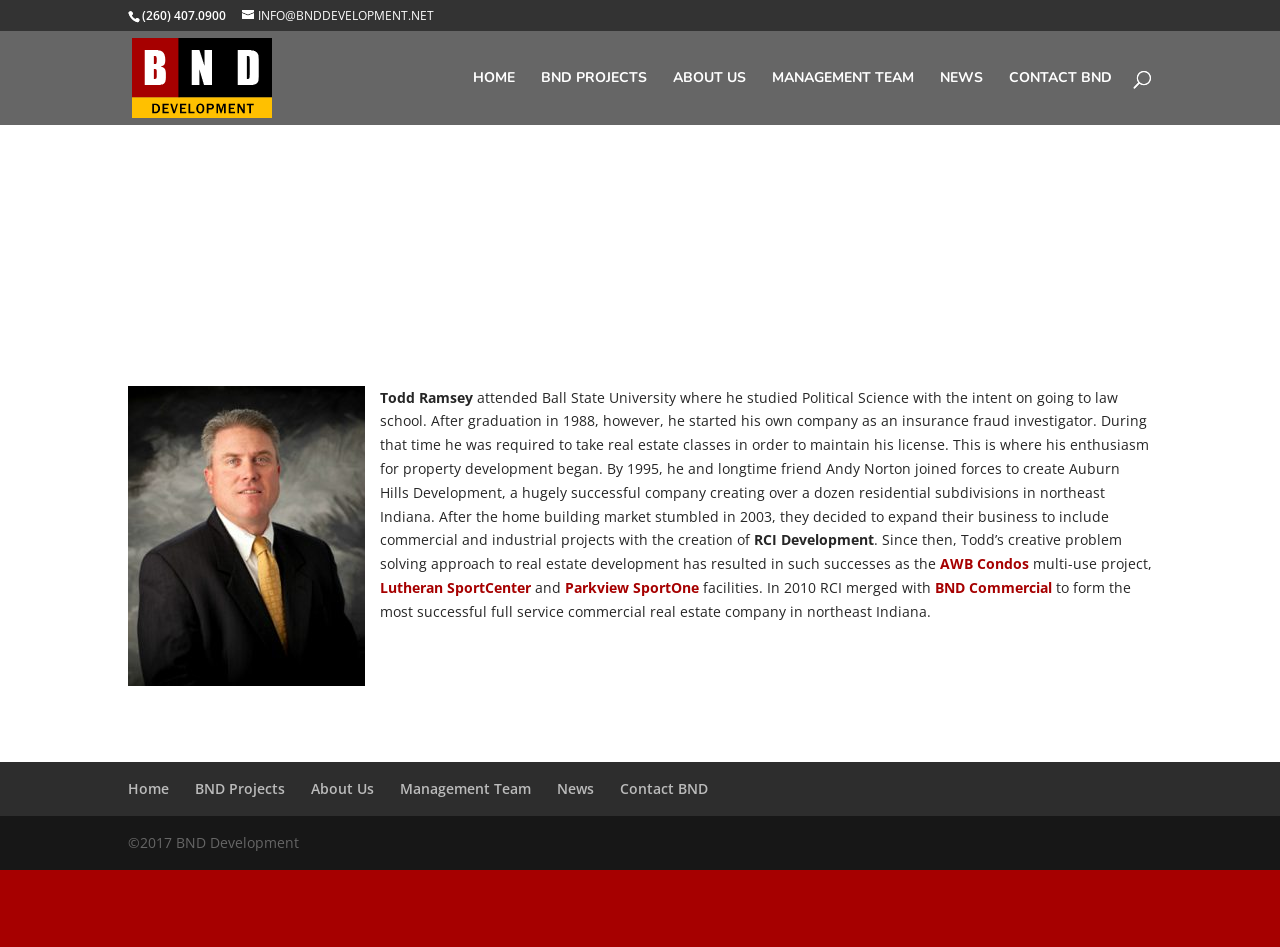Please identify the bounding box coordinates of the element I should click to complete this instruction: 'go to the home page'. The coordinates should be given as four float numbers between 0 and 1, like this: [left, top, right, bottom].

[0.37, 0.075, 0.402, 0.132]